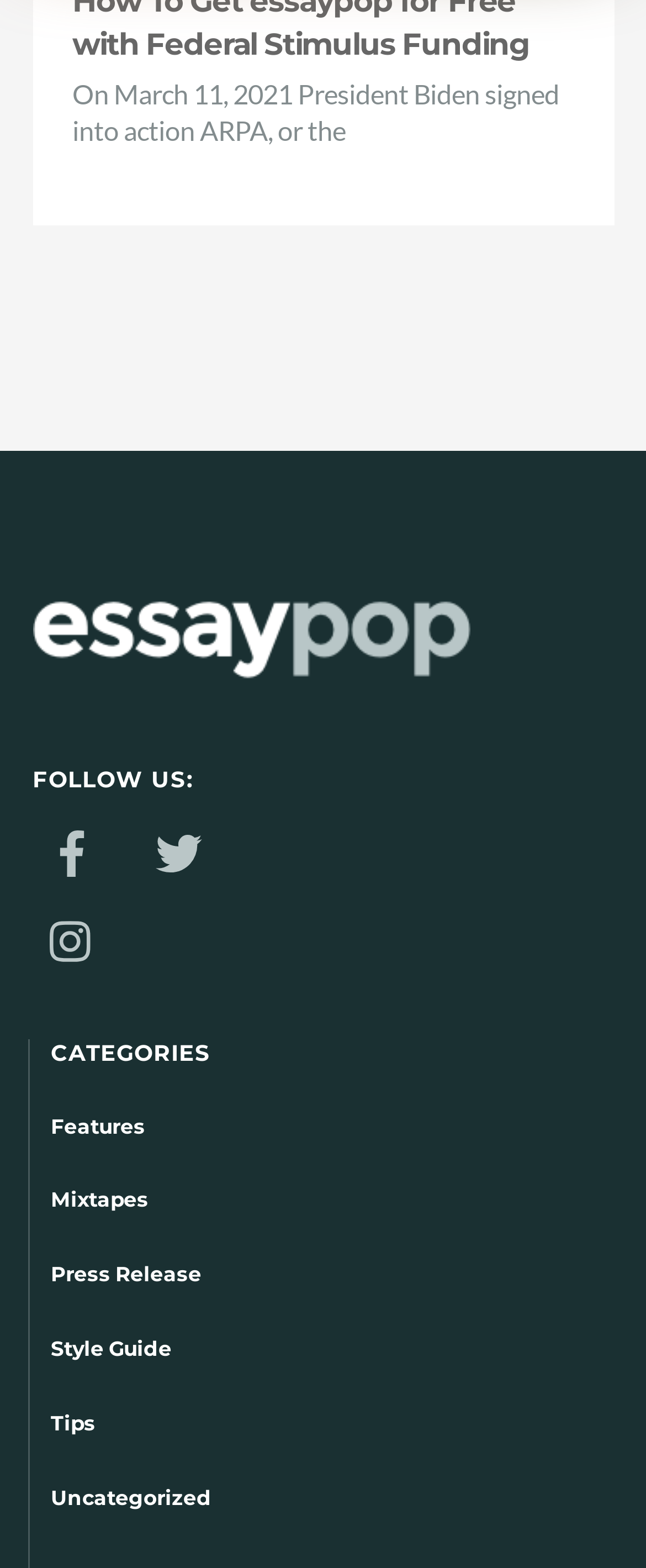What is the topic mentioned in the introductory text?
Refer to the screenshot and answer in one word or phrase.

ARPA